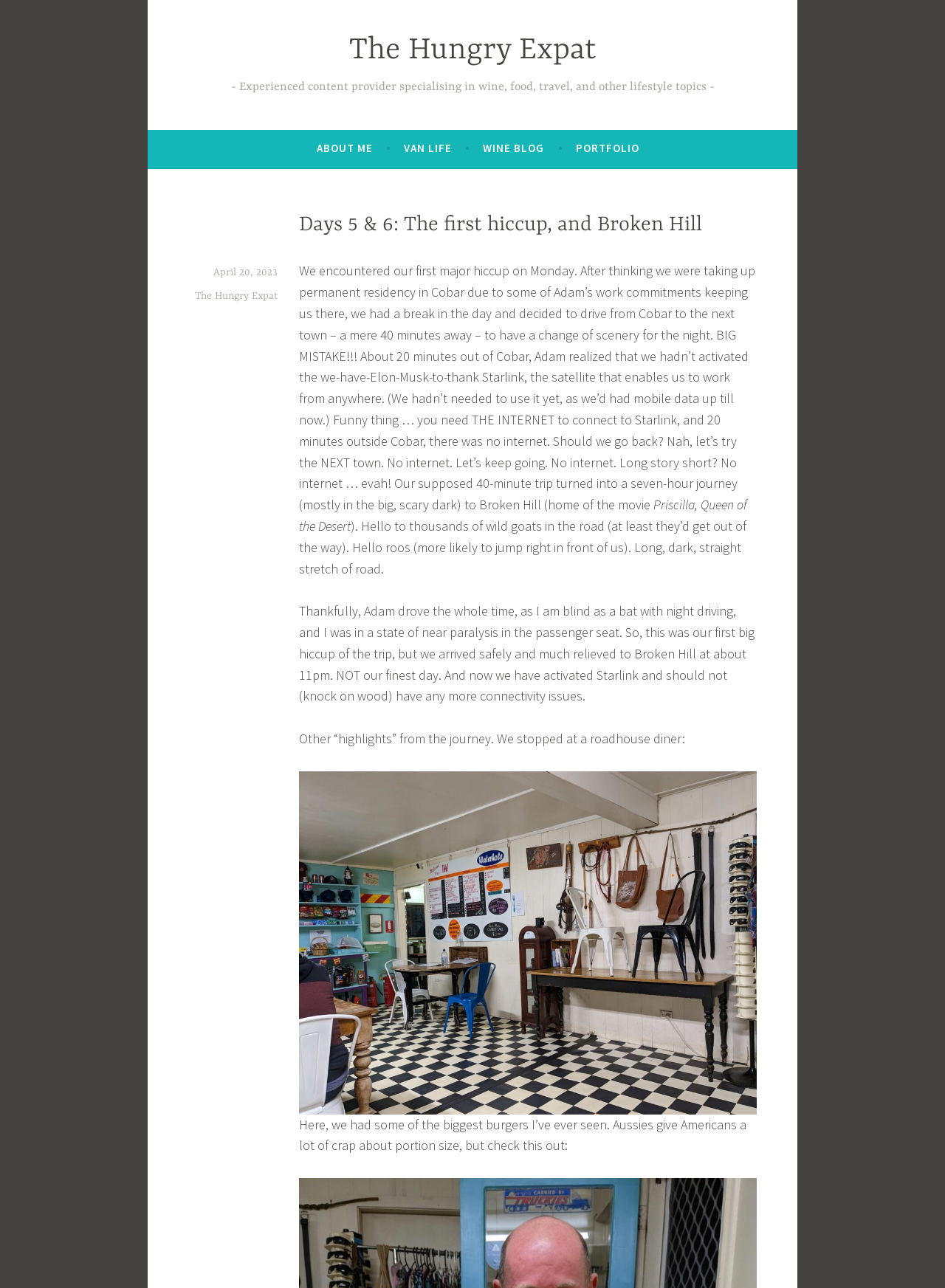Please answer the following question as detailed as possible based on the image: 
How long did the trip from Cobar to Broken Hill take?

The duration of the trip can be found in the static text 'Our supposed 40-minute trip turned into a seven-hour journey...' which is located in the main content area of the webpage.